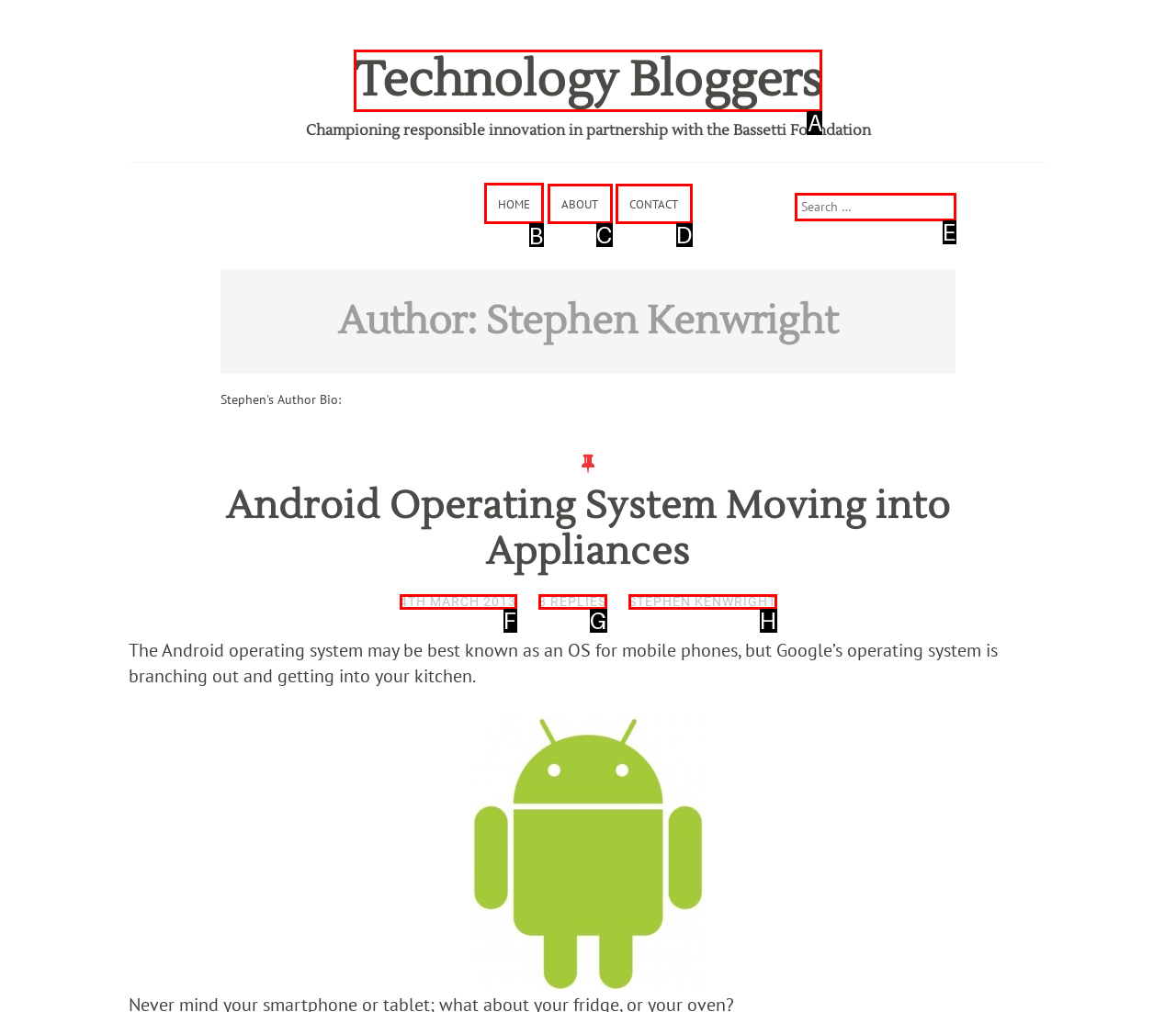Indicate the letter of the UI element that should be clicked to accomplish the task: Search the site. Answer with the letter only.

None